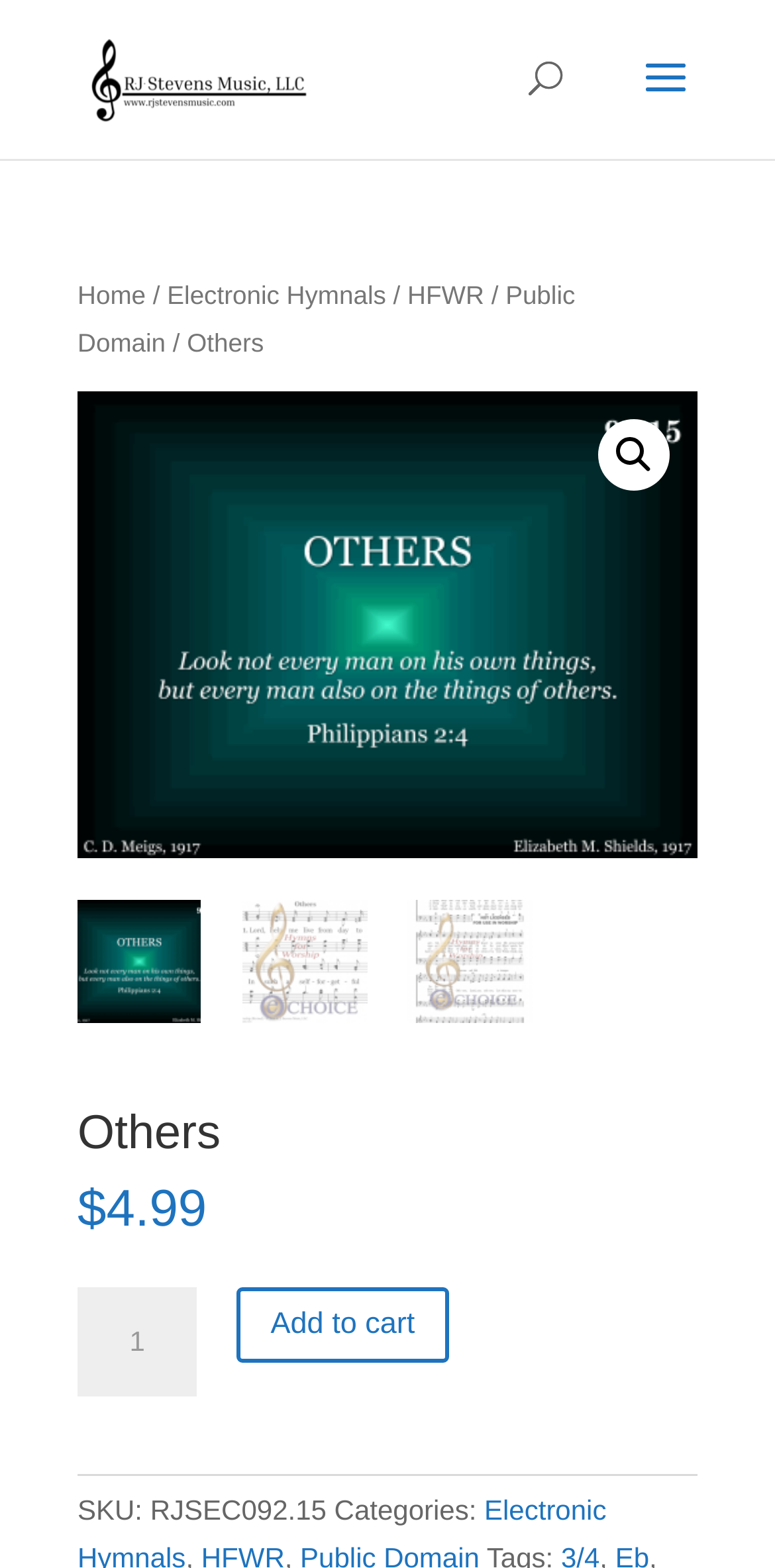Find the bounding box coordinates of the clickable area that will achieve the following instruction: "go to home page".

[0.1, 0.179, 0.188, 0.198]